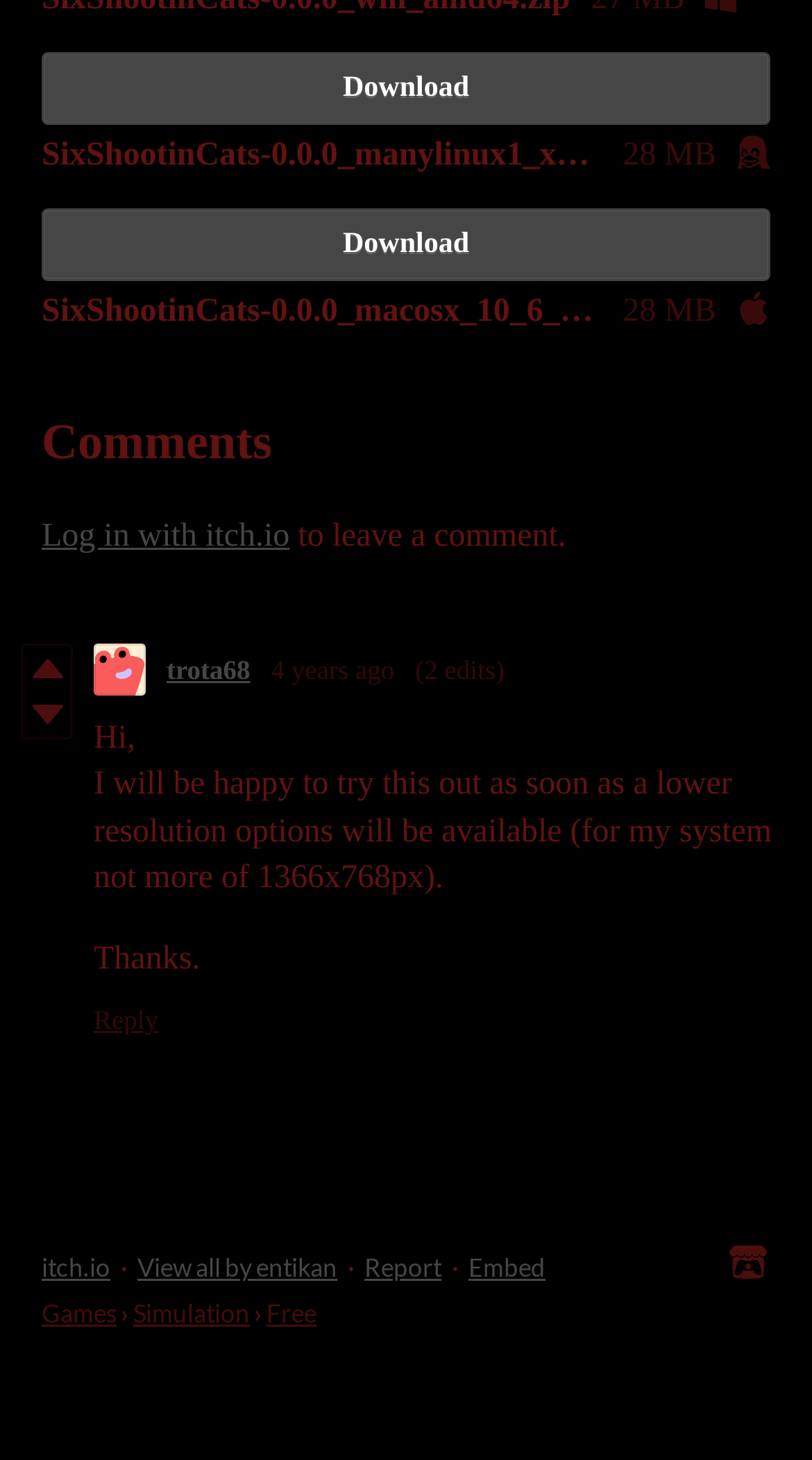Using the provided element description "parent_node: itch.io·View all by entikan·Report·Embed", determine the bounding box coordinates of the UI element.

[0.872, 0.853, 0.949, 0.877]